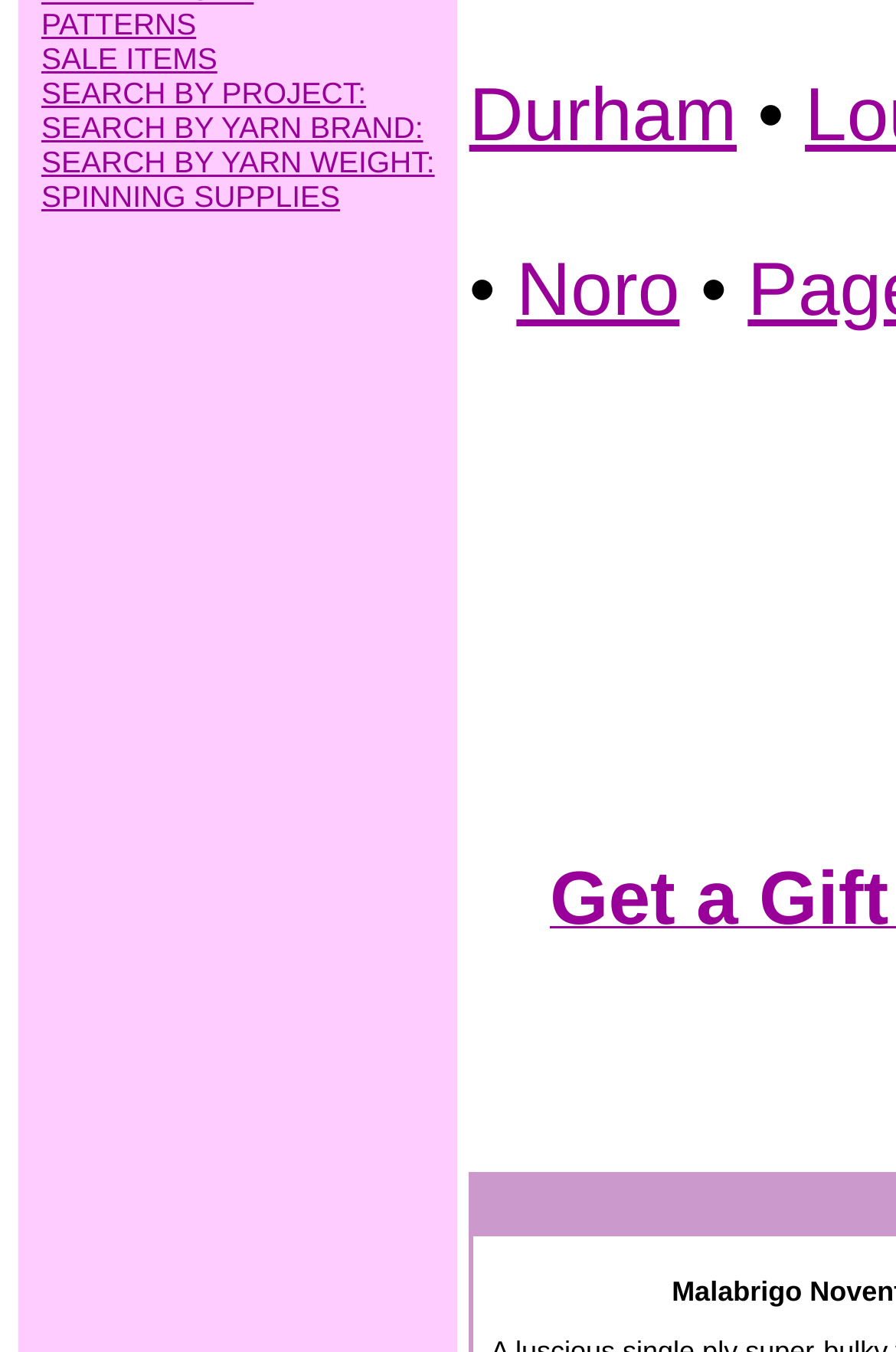Identify the coordinates of the bounding box for the element described below: "SALE ITEMS". Return the coordinates as four float numbers between 0 and 1: [left, top, right, bottom].

[0.046, 0.031, 0.243, 0.056]